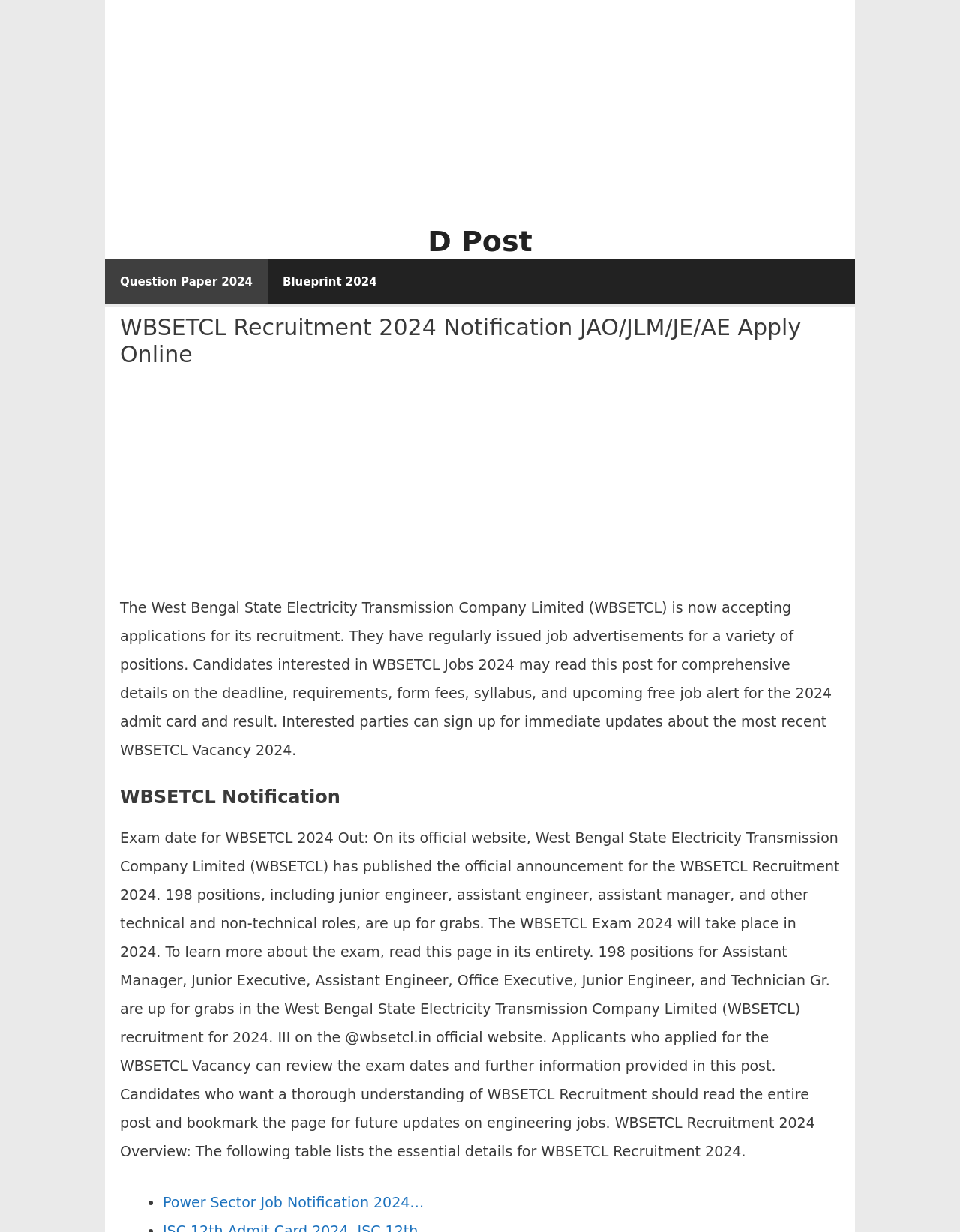Please extract and provide the main headline of the webpage.

WBSETCL Recruitment 2024 Notification JAO/JLM/JE/AE Apply Online